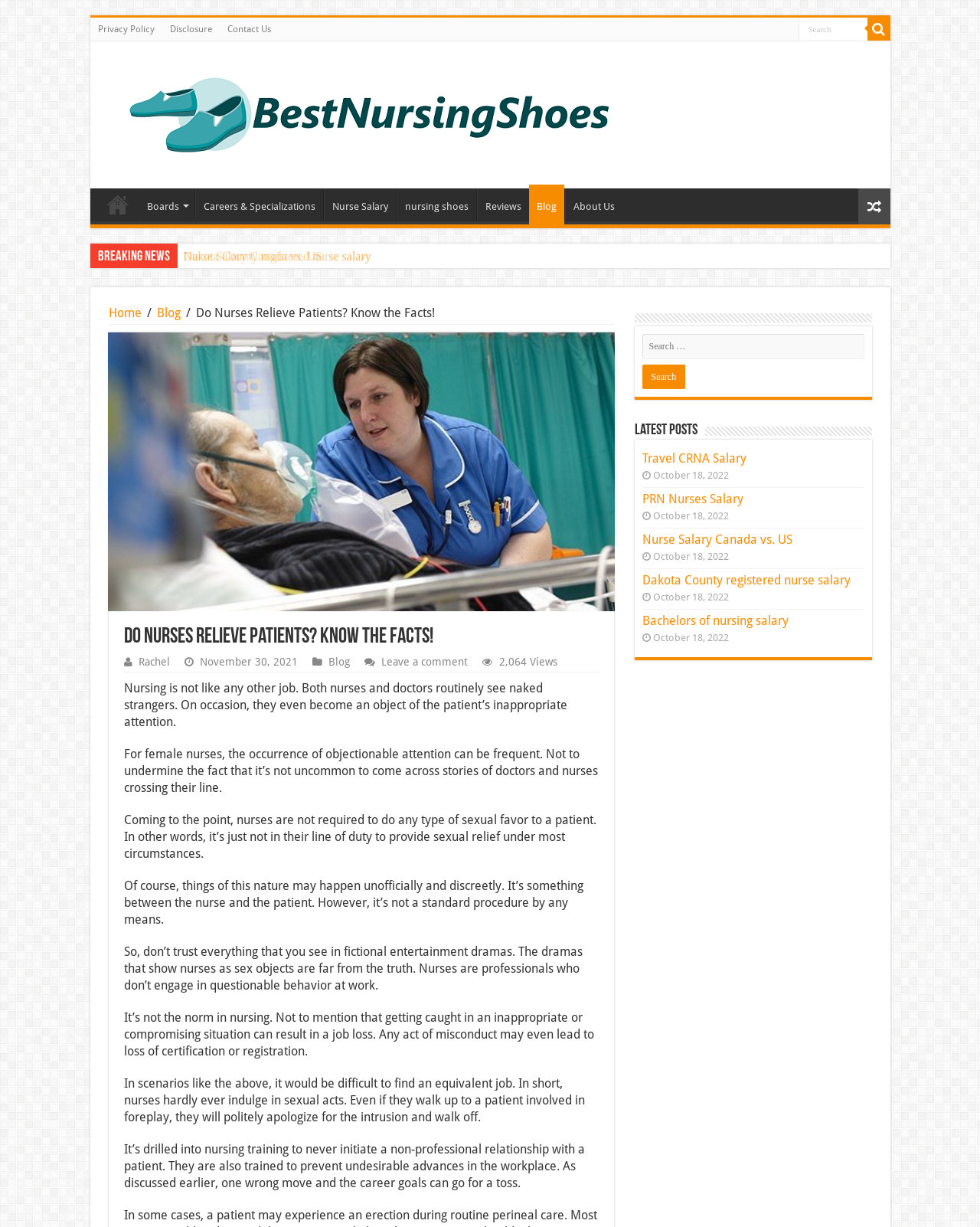Respond to the question below with a single word or phrase: What is the main topic of this webpage?

Nursing